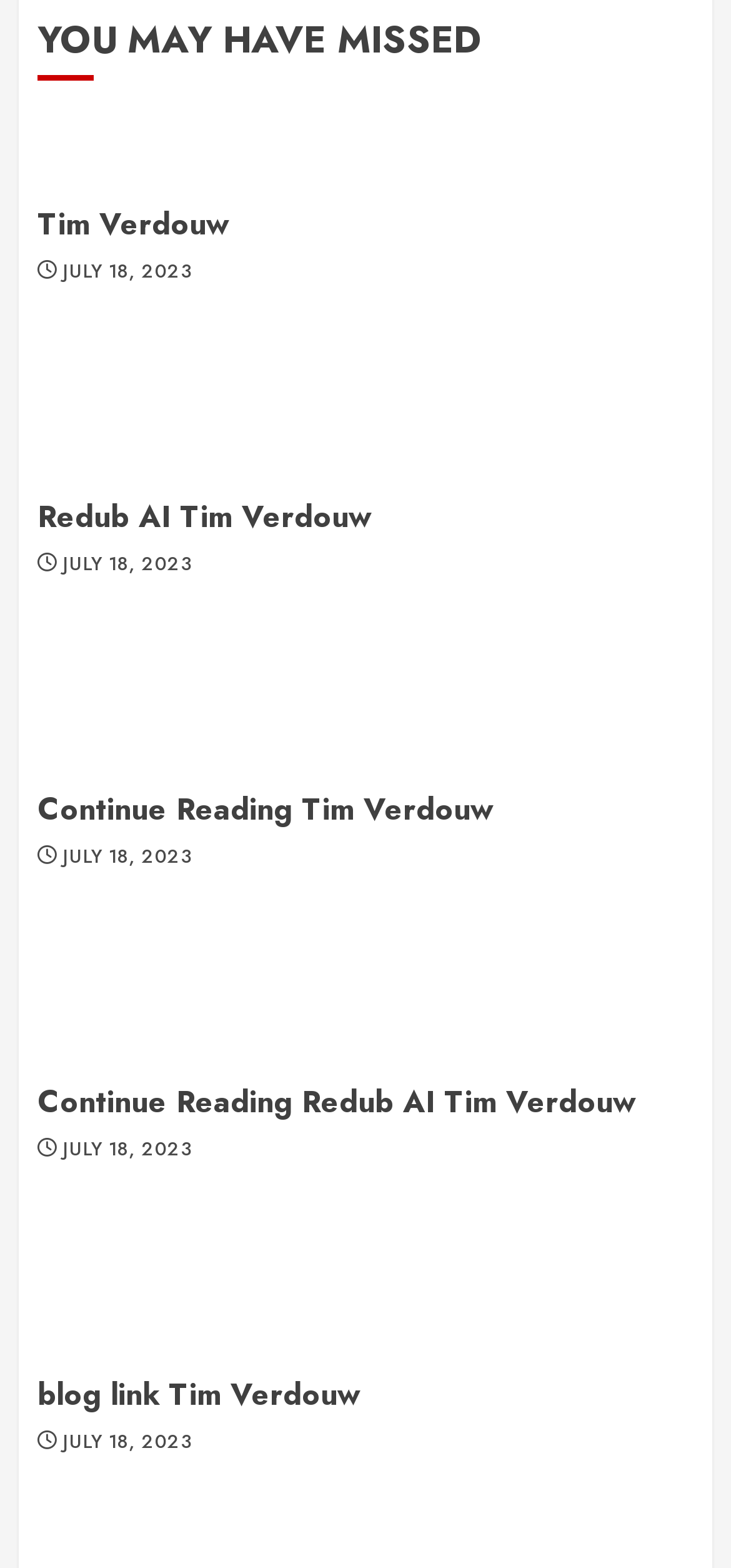Please give the bounding box coordinates of the area that should be clicked to fulfill the following instruction: "visit blog link Tim Verdouw". The coordinates should be in the format of four float numbers from 0 to 1, i.e., [left, top, right, bottom].

[0.051, 0.876, 0.492, 0.904]